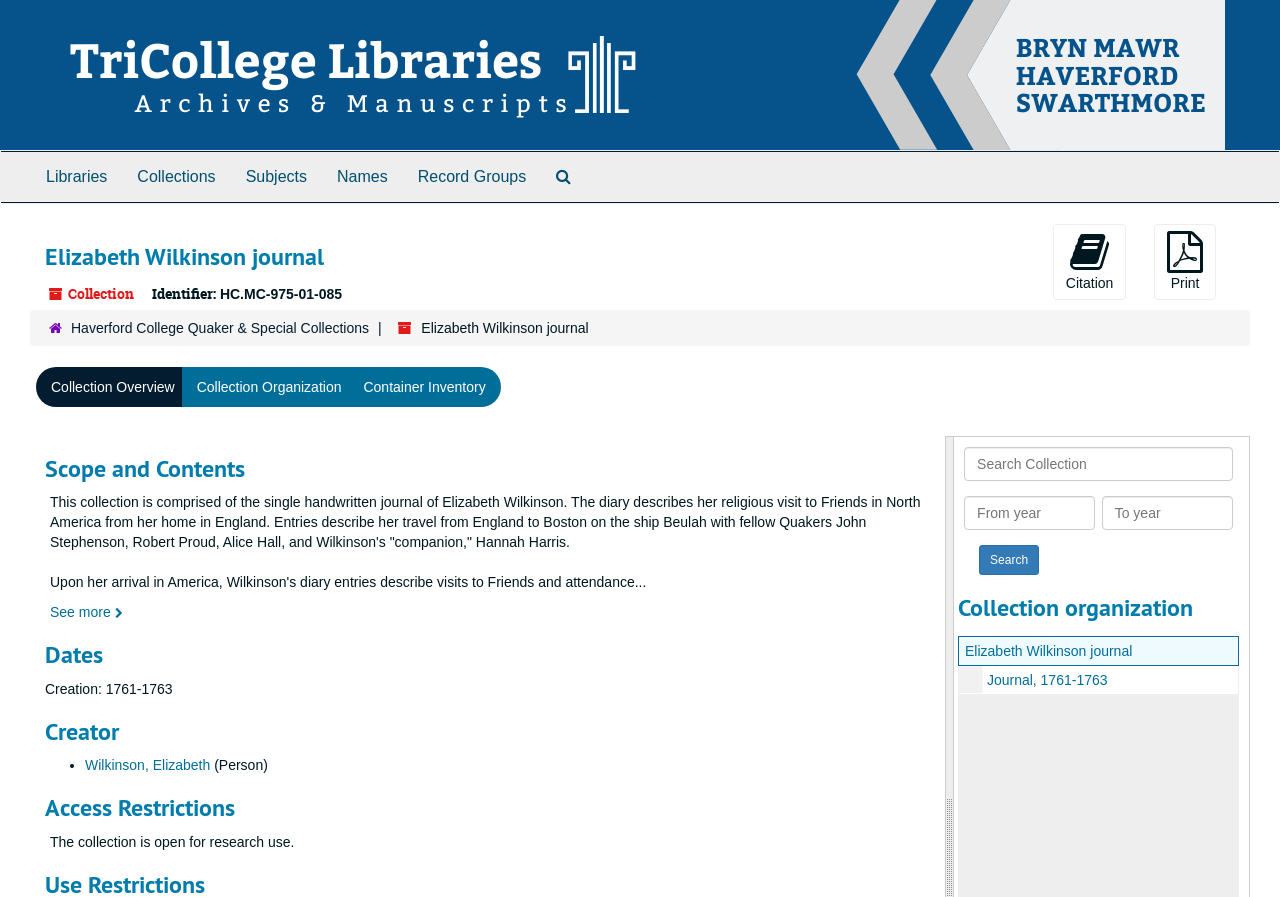Determine the bounding box coordinates of the clickable region to execute the instruction: "View Collection Overview". The coordinates should be four float numbers between 0 and 1, denoted as [left, top, right, bottom].

[0.028, 0.409, 0.148, 0.454]